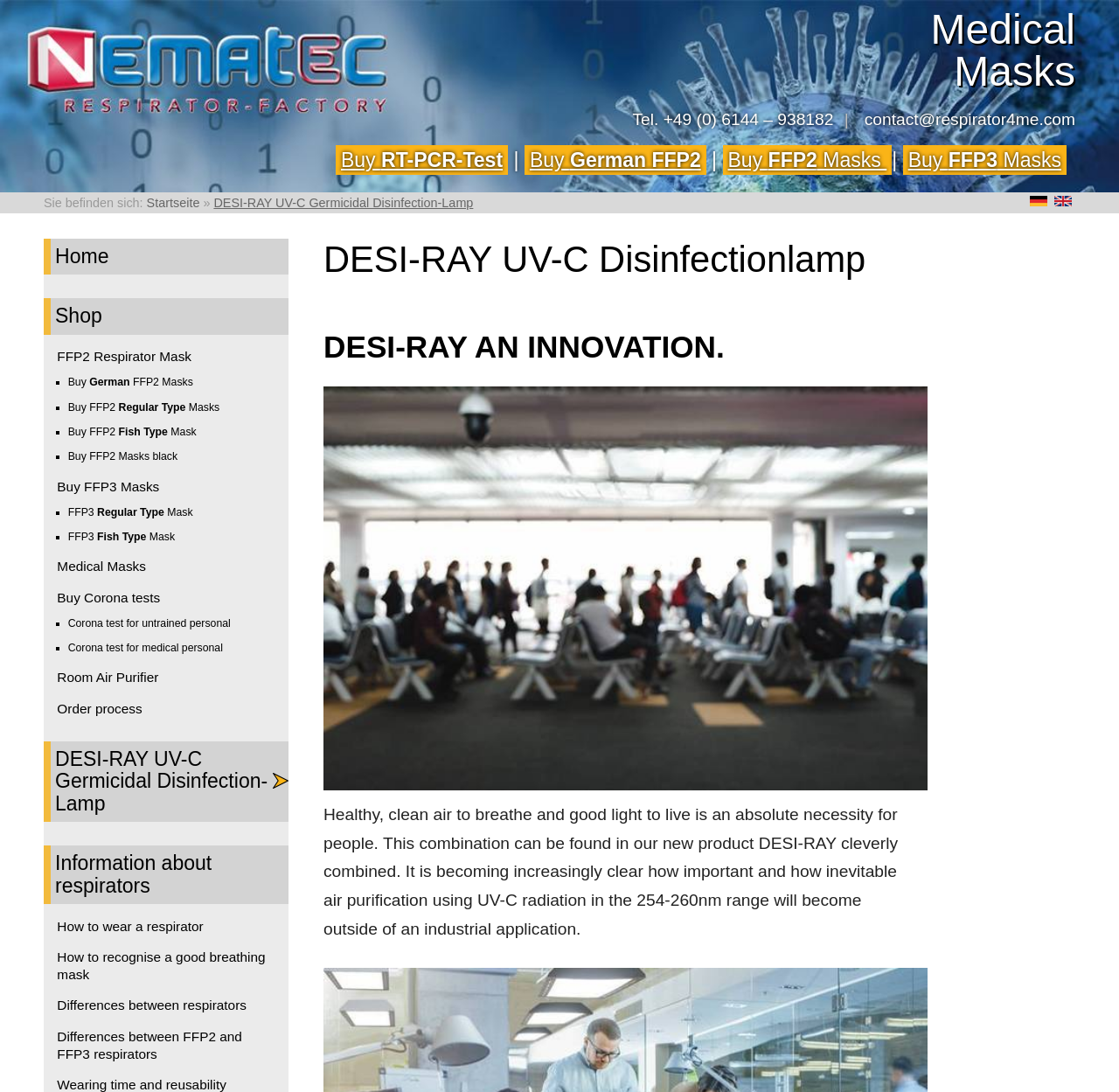Can you specify the bounding box coordinates for the region that should be clicked to fulfill this instruction: "Learn more about 'FFP2 Respirator Mask'".

[0.051, 0.319, 0.258, 0.335]